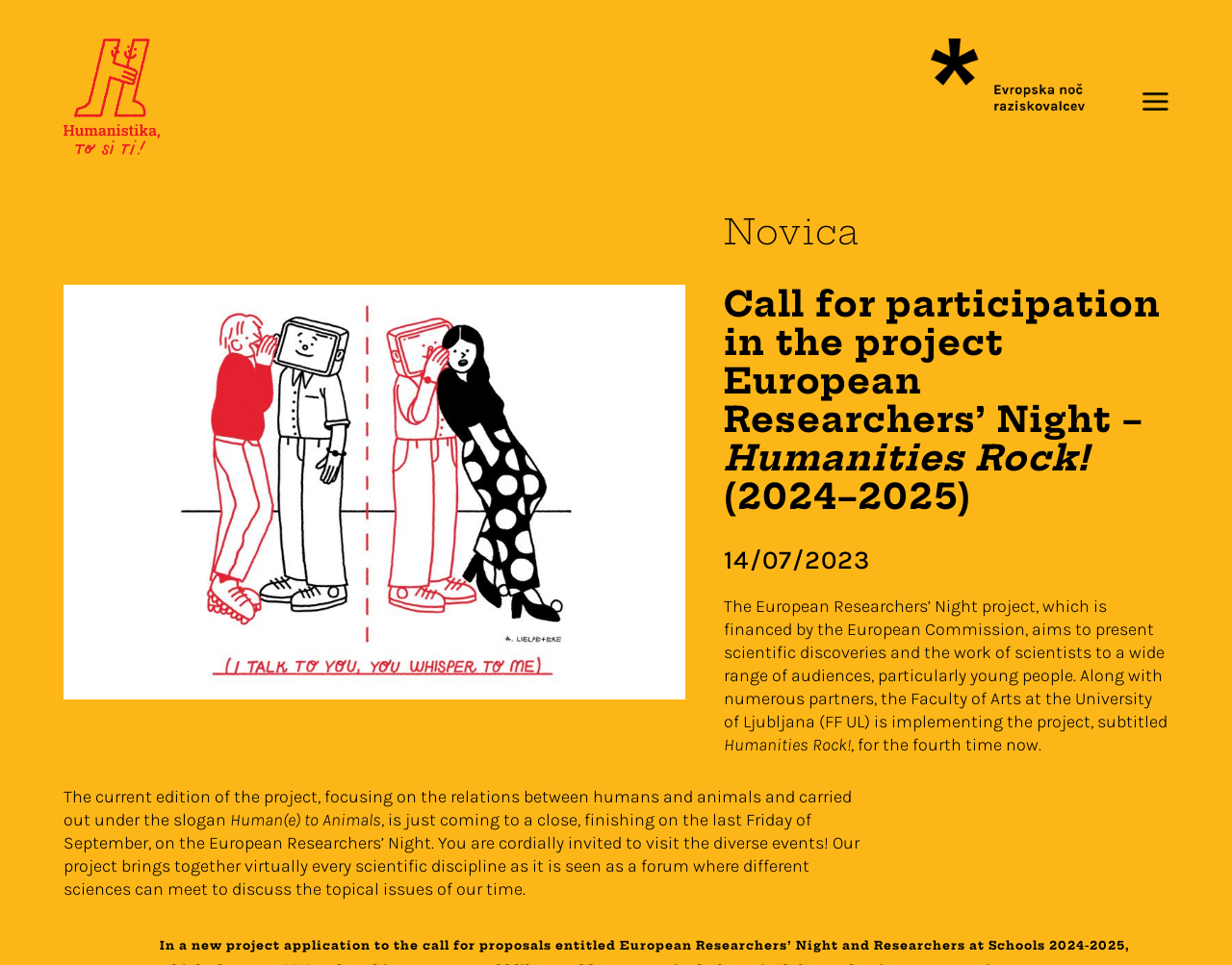Mark the bounding box of the element that matches the following description: "alt="Humanistika Logo"".

[0.755, 0.04, 0.927, 0.114]